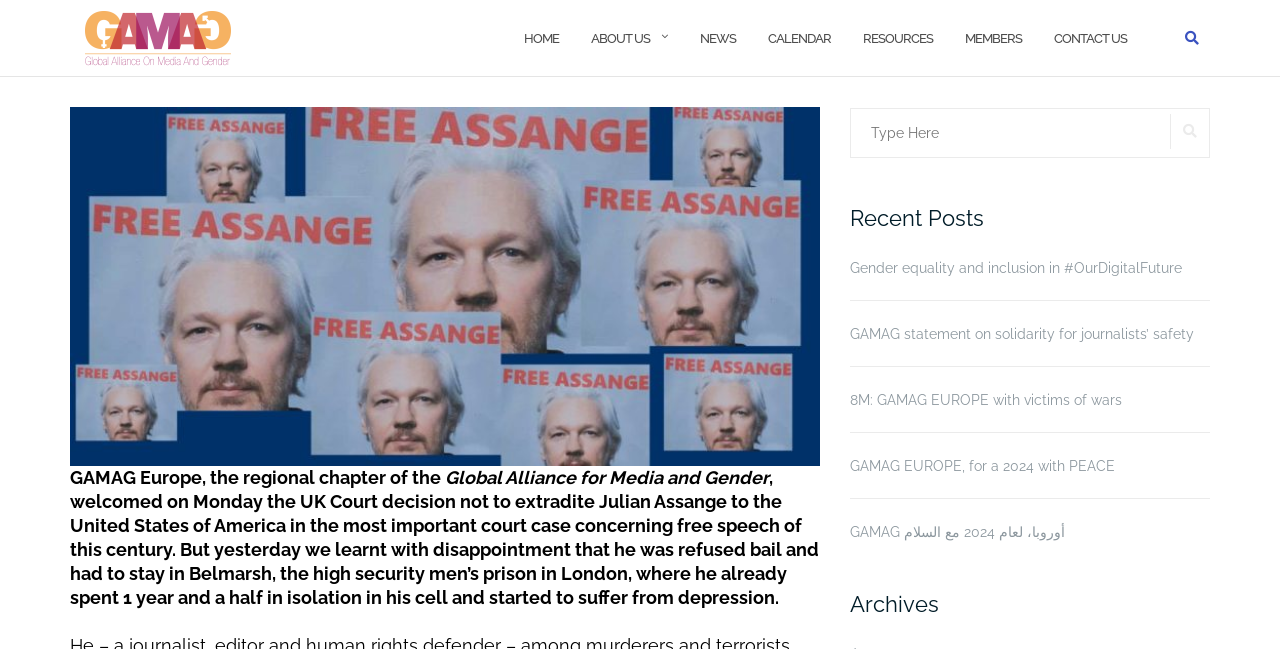Identify and provide the bounding box for the element described by: "Site Search".

[0.921, 0.018, 0.941, 0.102]